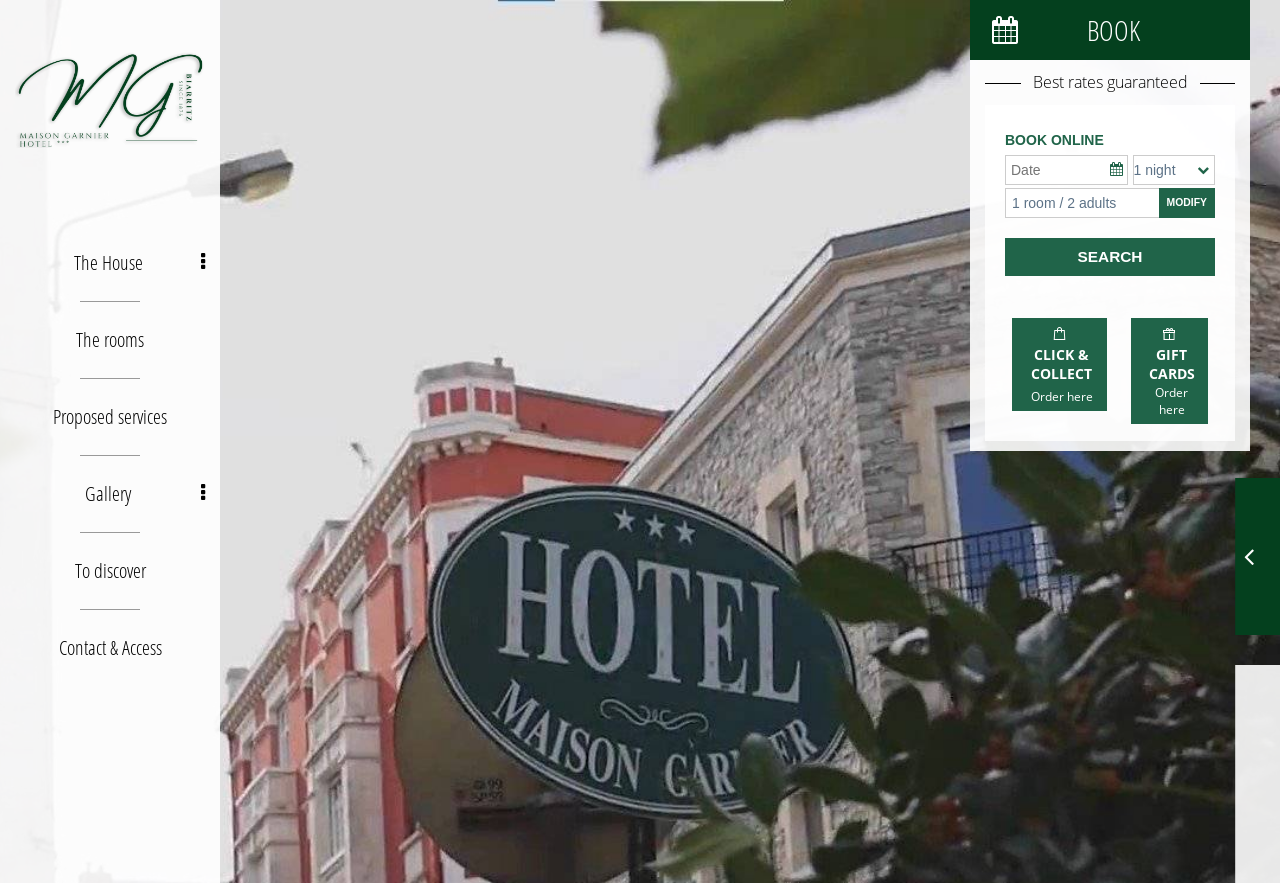Please respond to the question with a concise word or phrase:
What is the name of the hotel?

Hôtel Maison Garnier